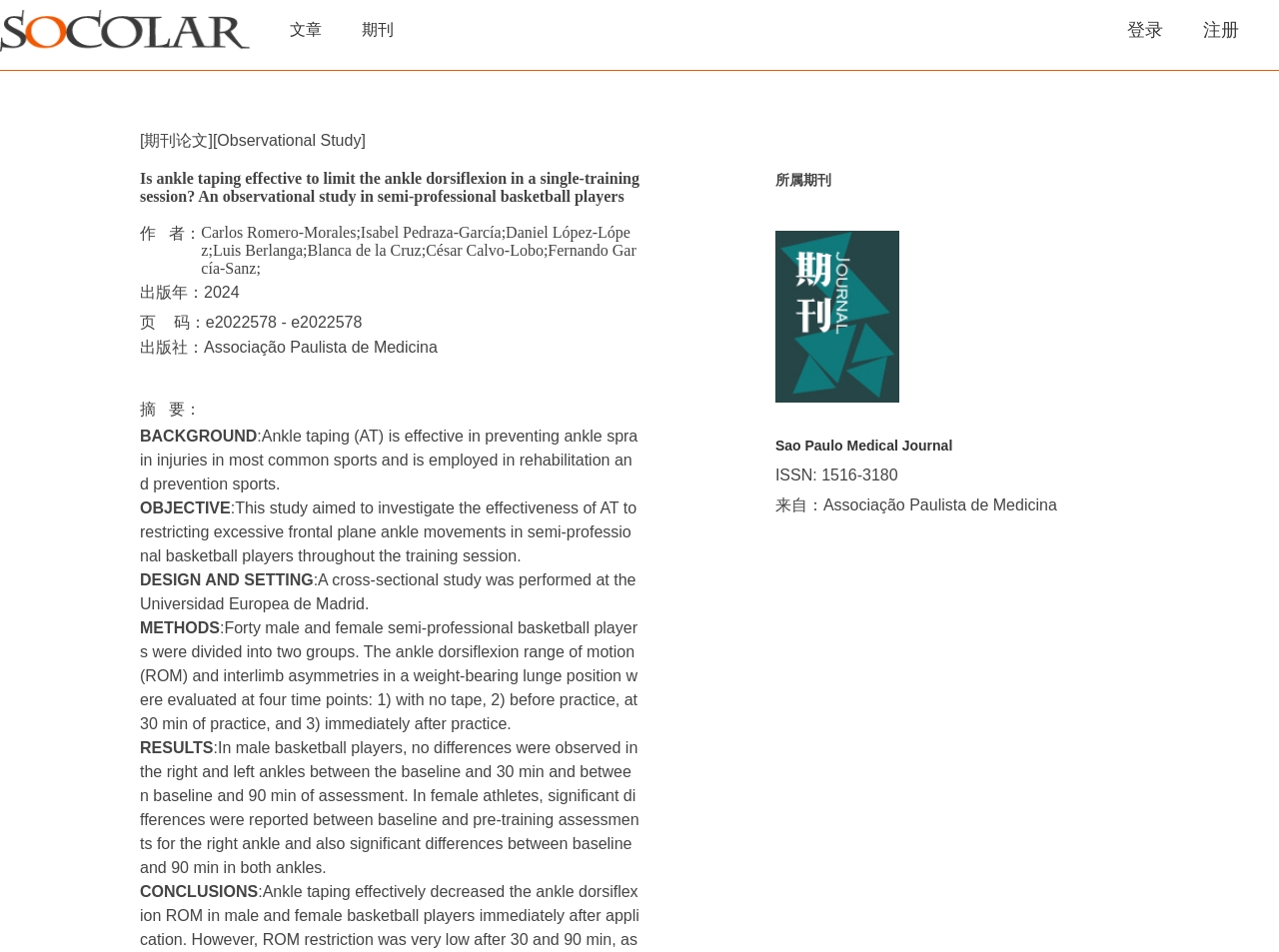Determine the bounding box coordinates of the UI element described below. Use the format (top-left x, top-left y, bottom-right x, bottom-right y) with floating point numbers between 0 and 1: Sao Paulo Medical Journal

[0.606, 0.46, 0.745, 0.476]